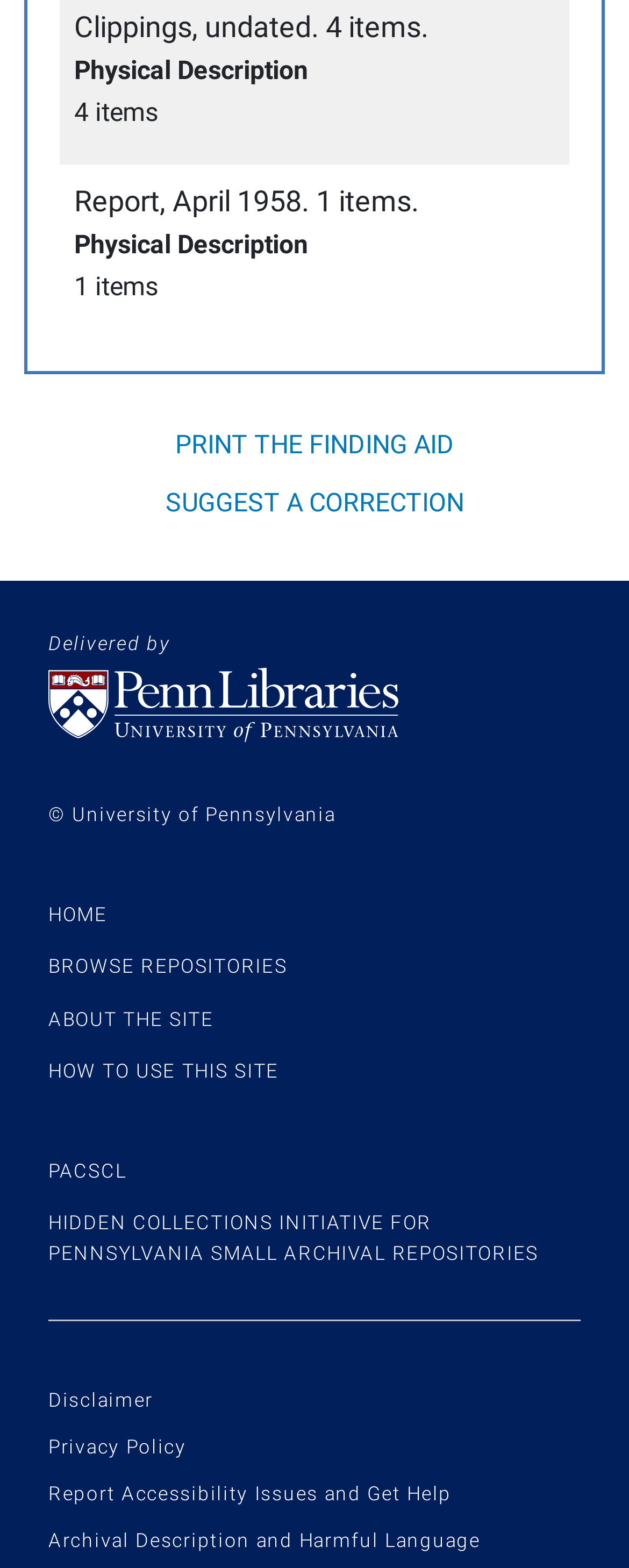Determine the bounding box coordinates in the format (top-left x, top-left y, bottom-right x, bottom-right y). Ensure all values are floating point numbers between 0 and 1. Identify the bounding box of the UI element described by: parent_node: No Comment

None